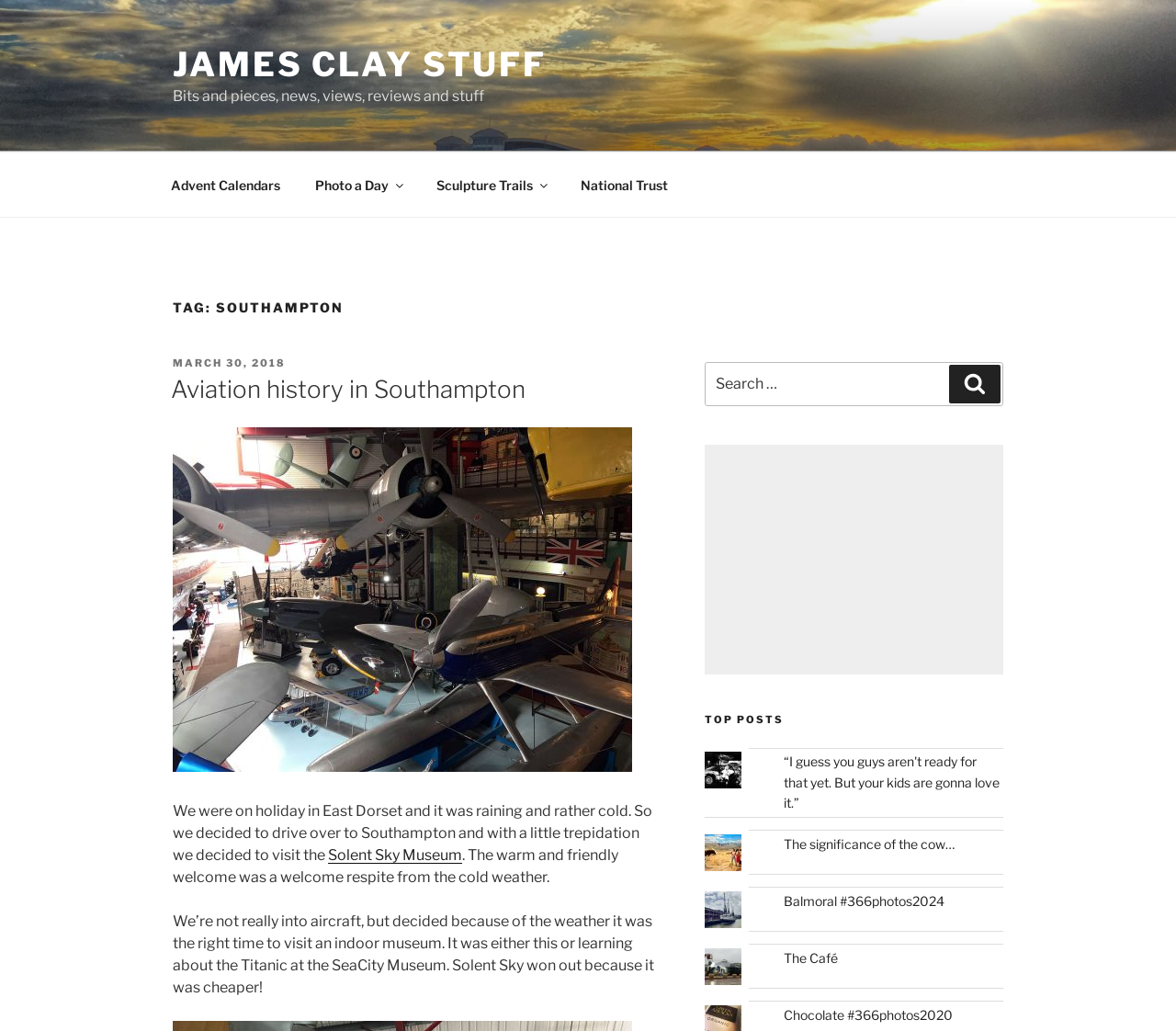Please give a one-word or short phrase response to the following question: 
What is the text of the static text element above the search box?

Search for: